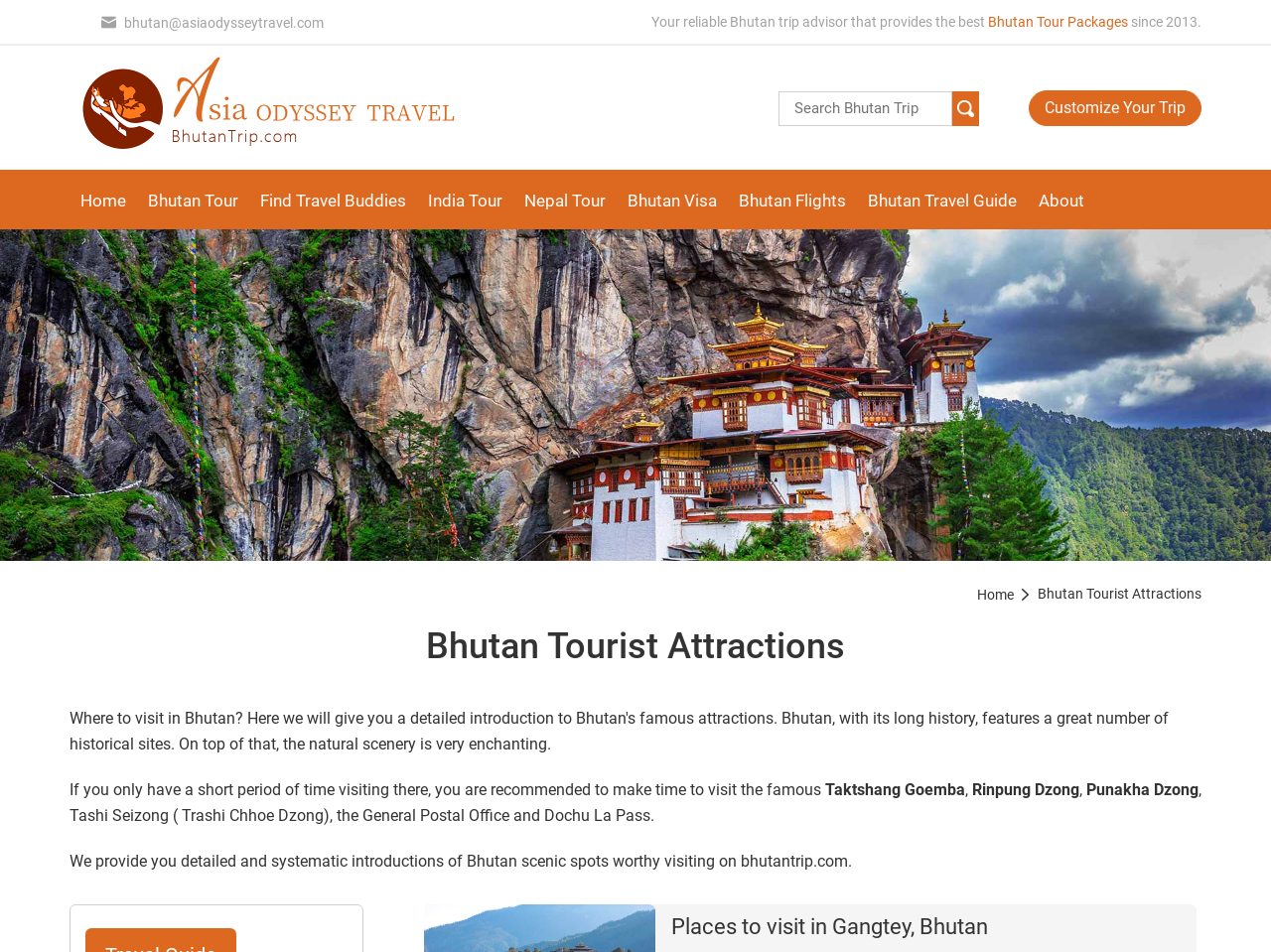Please answer the following question using a single word or phrase: What is the name of the travel company?

Asia Odyssey Travel